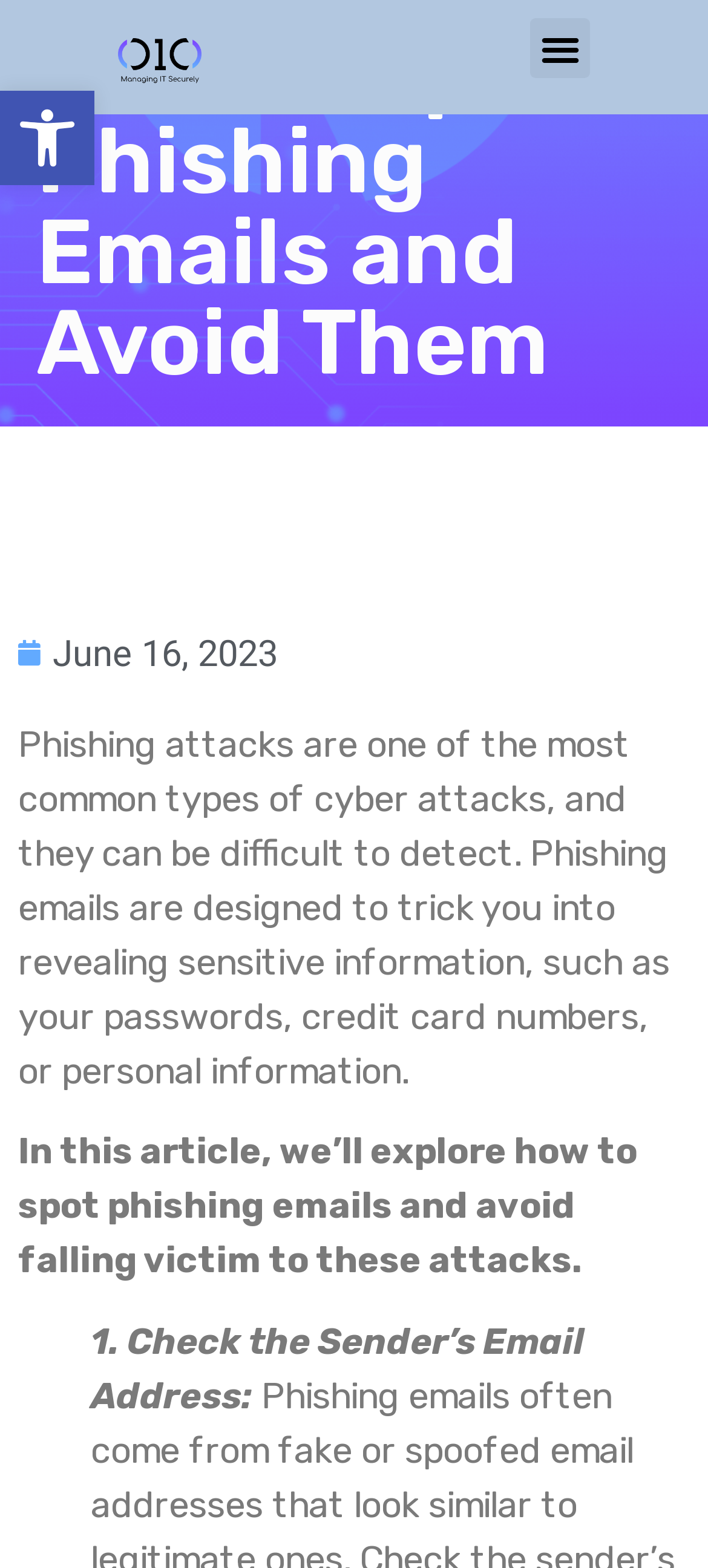Answer this question in one word or a short phrase: What is the first step to spot phishing emails?

Check the sender's email address